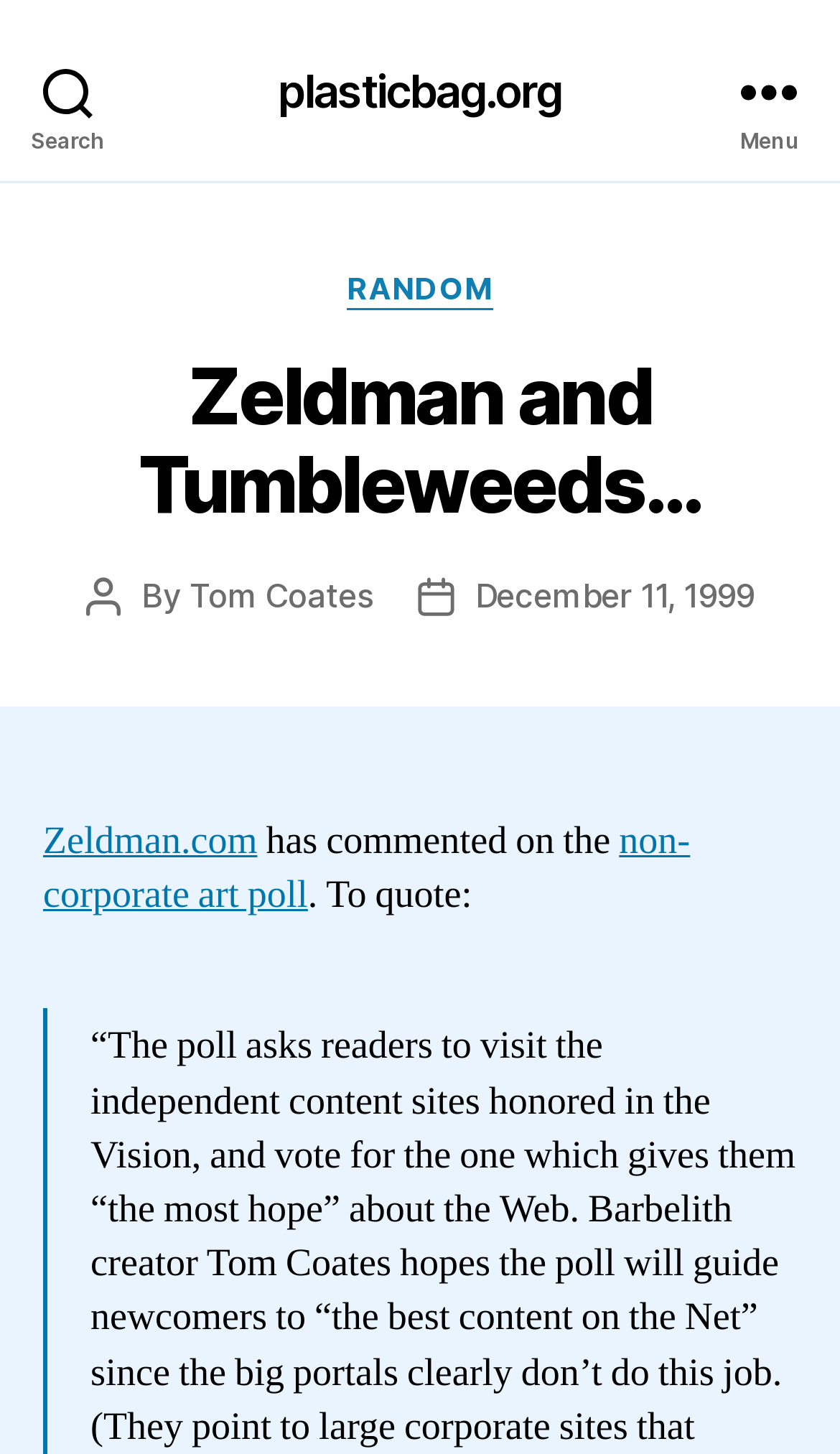Determine the bounding box coordinates for the HTML element mentioned in the following description: "Uncategorized". The coordinates should be a list of four floats ranging from 0 to 1, represented as [left, top, right, bottom].

None